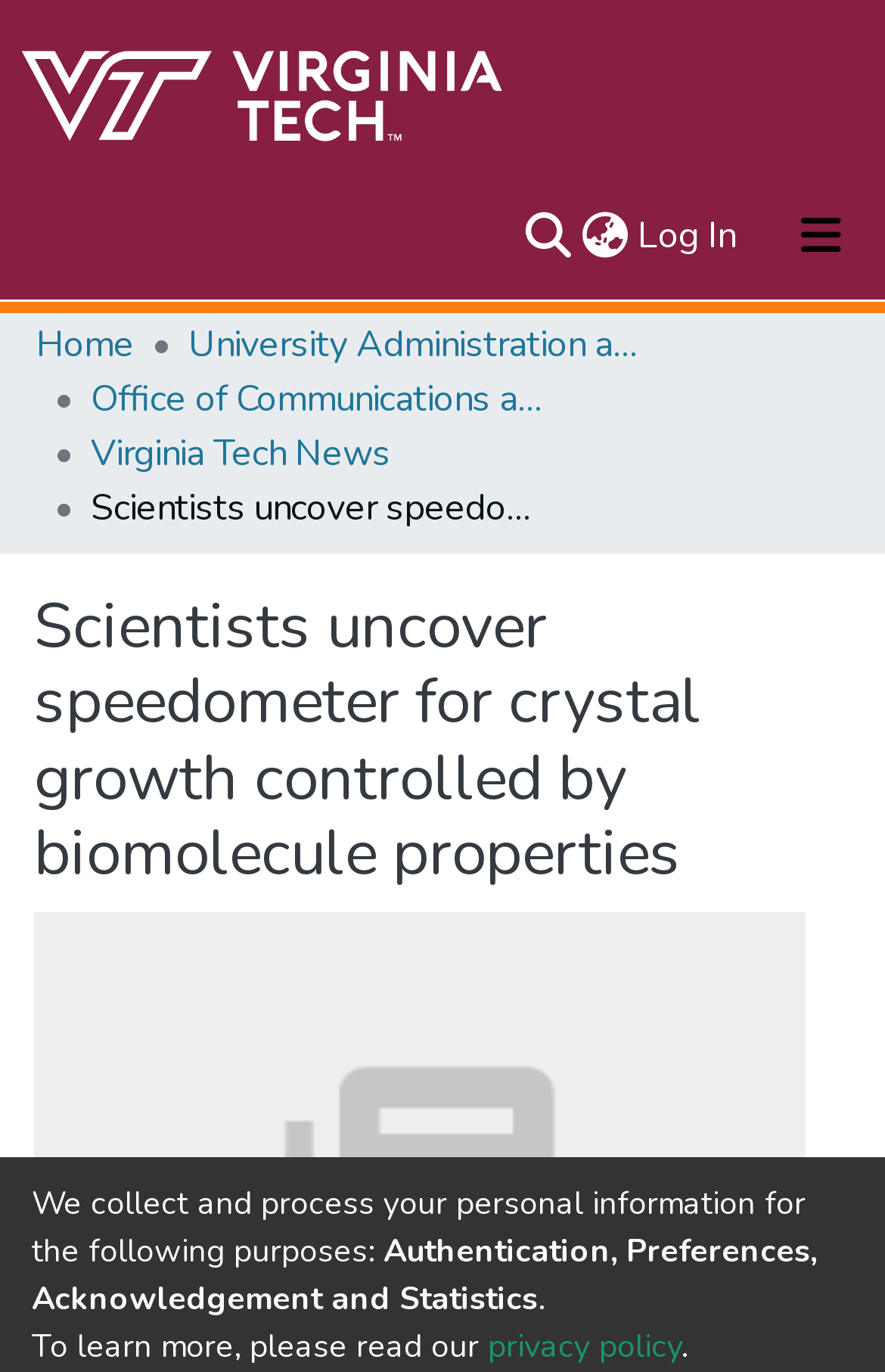What is the purpose of the text at the bottom of the page?
Provide a detailed and extensive answer to the question.

The text at the bottom of the page appears to be related to privacy policy information, as it mentions 'personal information' and provides a link to a 'privacy policy' page. This suggests that the text is intended to inform users about how their personal information is used and provide a way to learn more about the website's privacy policy.